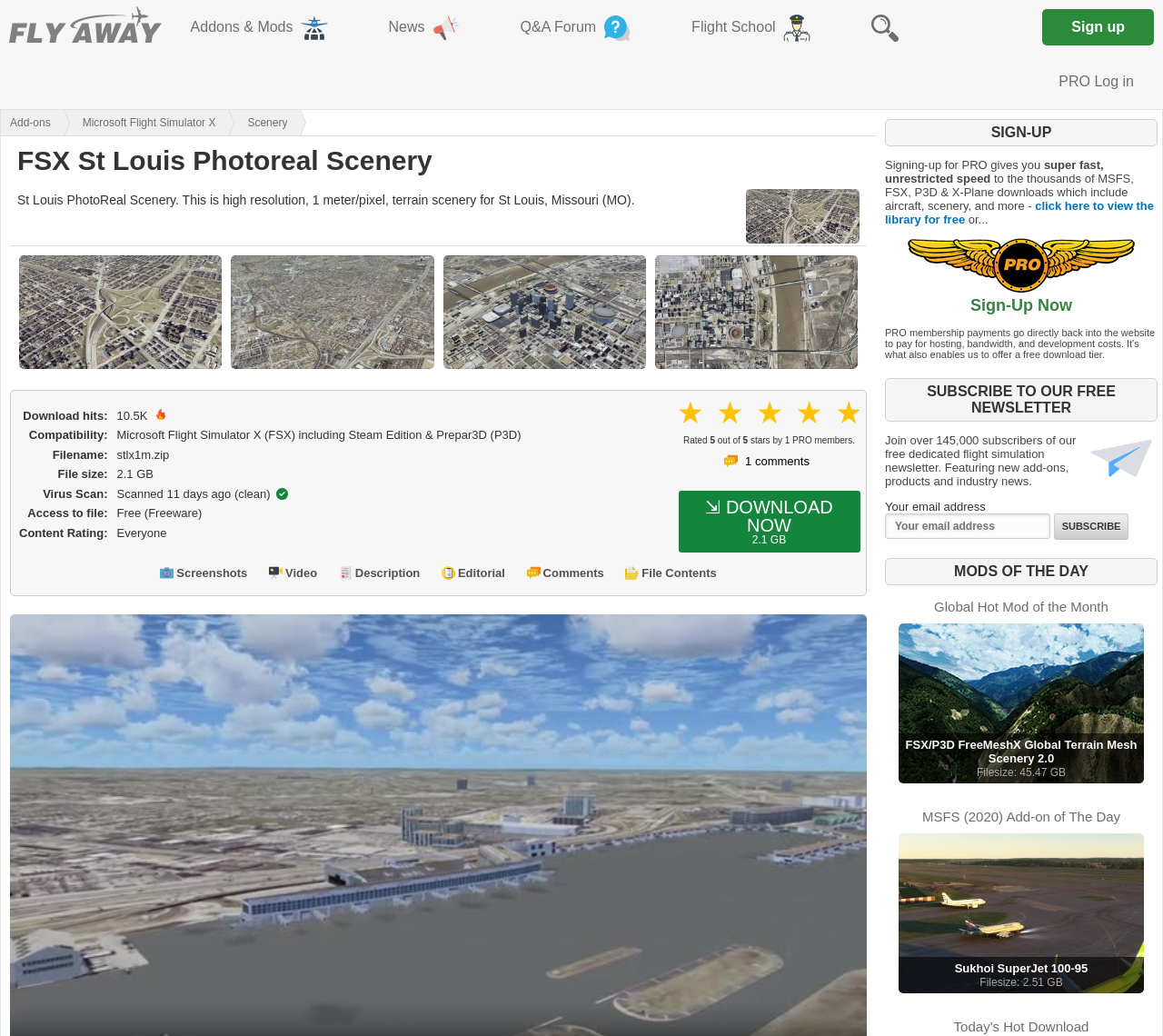Bounding box coordinates are given in the format (top-left x, top-left y, bottom-right x, bottom-right y). All values should be floating point numbers between 0 and 1. Provide the bounding box coordinate for the UI element described as: 01562 756 960

None